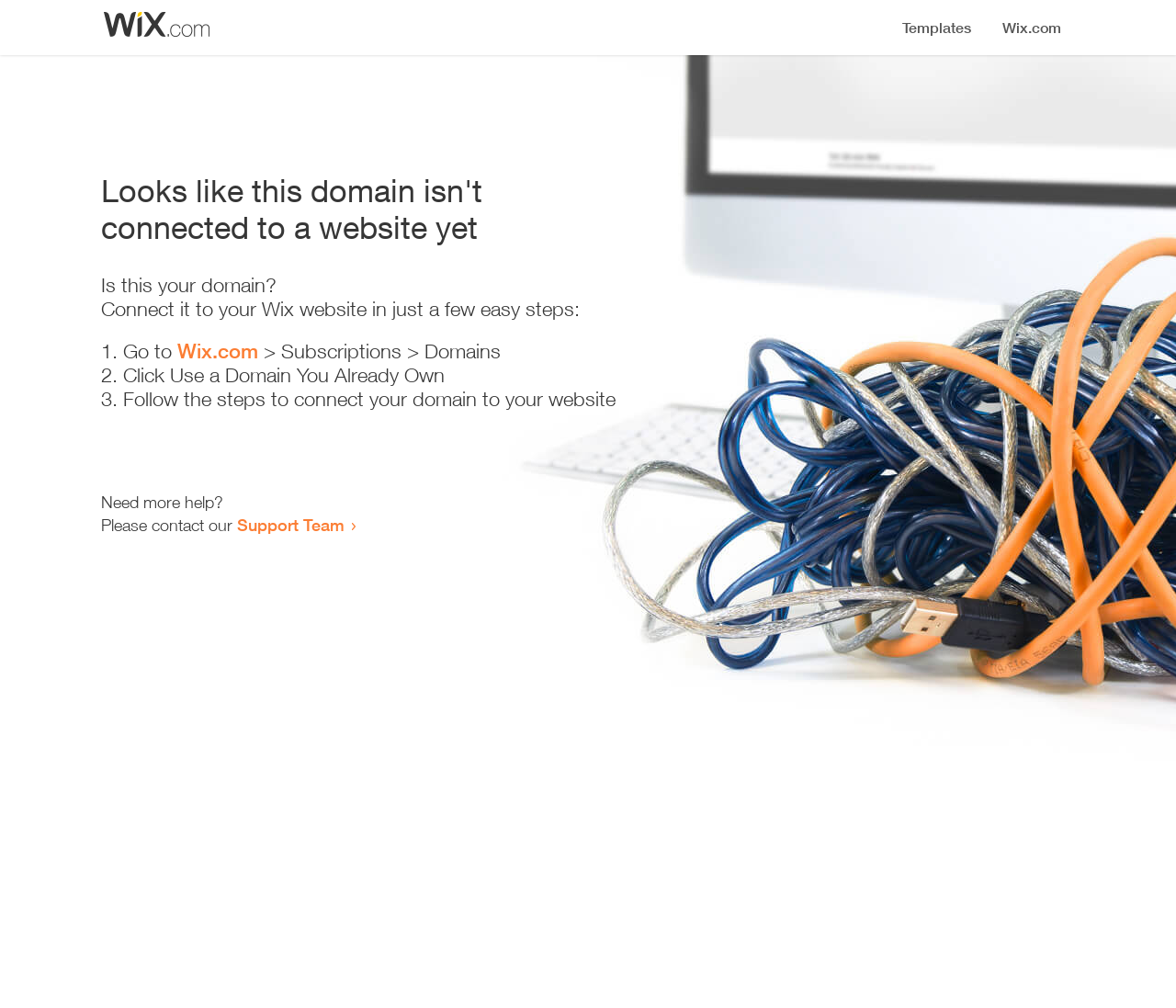Identify the main title of the webpage and generate its text content.

Looks like this domain isn't
connected to a website yet